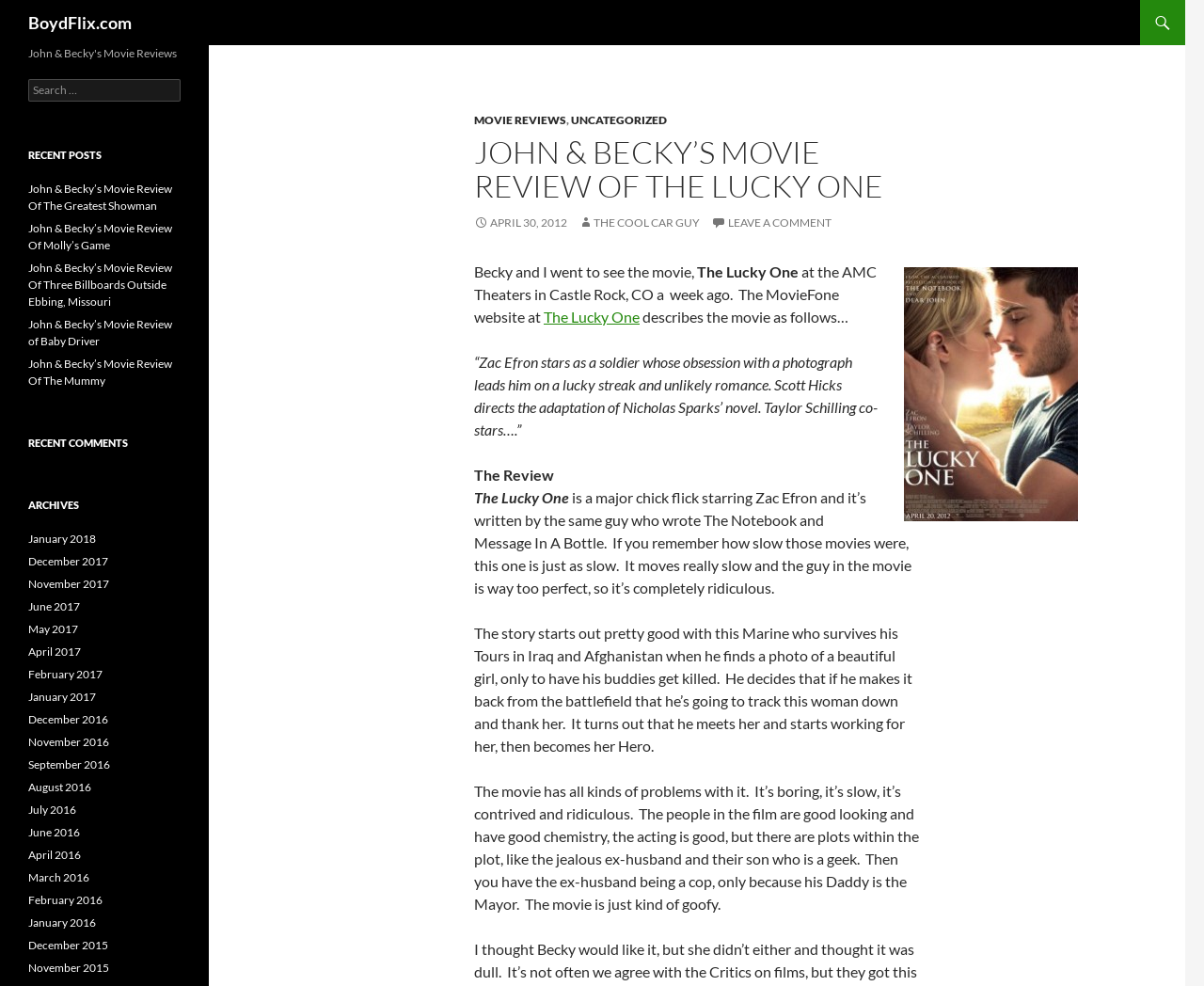Refer to the screenshot and answer the following question in detail:
What is the name of the movie reviewed?

The question asks for the name of the movie reviewed on the webpage. By analyzing the webpage content, I found that the movie review is about 'The Lucky One', which is mentioned in the heading 'JOHN & BECKY’S MOVIE REVIEW OF THE LUCKY ONE' and also in the static text 'The Lucky One'.